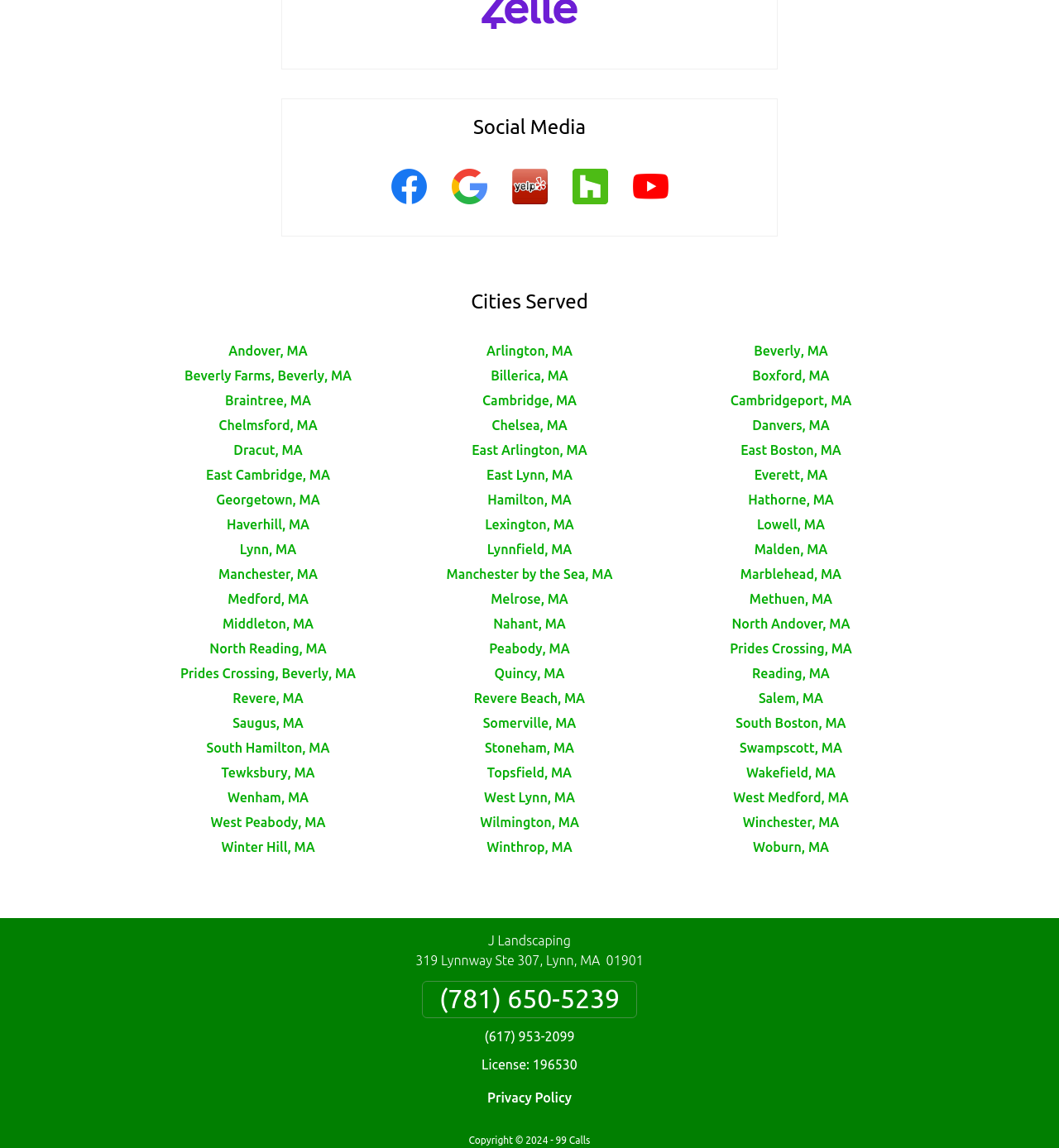Identify the bounding box coordinates of the specific part of the webpage to click to complete this instruction: "Check out YouTube".

[0.586, 0.136, 0.643, 0.189]